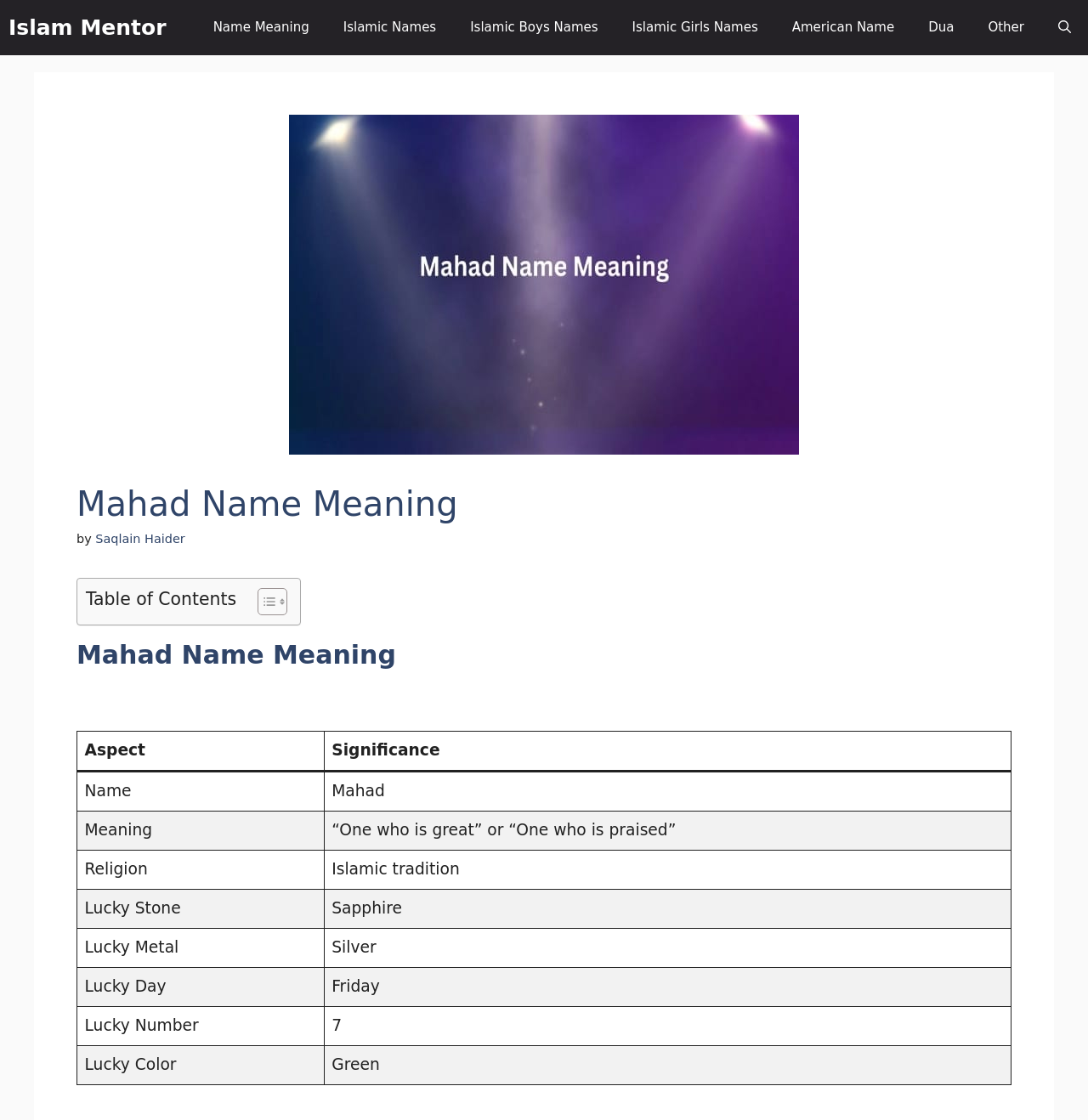Pinpoint the bounding box coordinates of the clickable area needed to execute the instruction: "Open the search". The coordinates should be specified as four float numbers between 0 and 1, i.e., [left, top, right, bottom].

[0.957, 0.0, 1.0, 0.049]